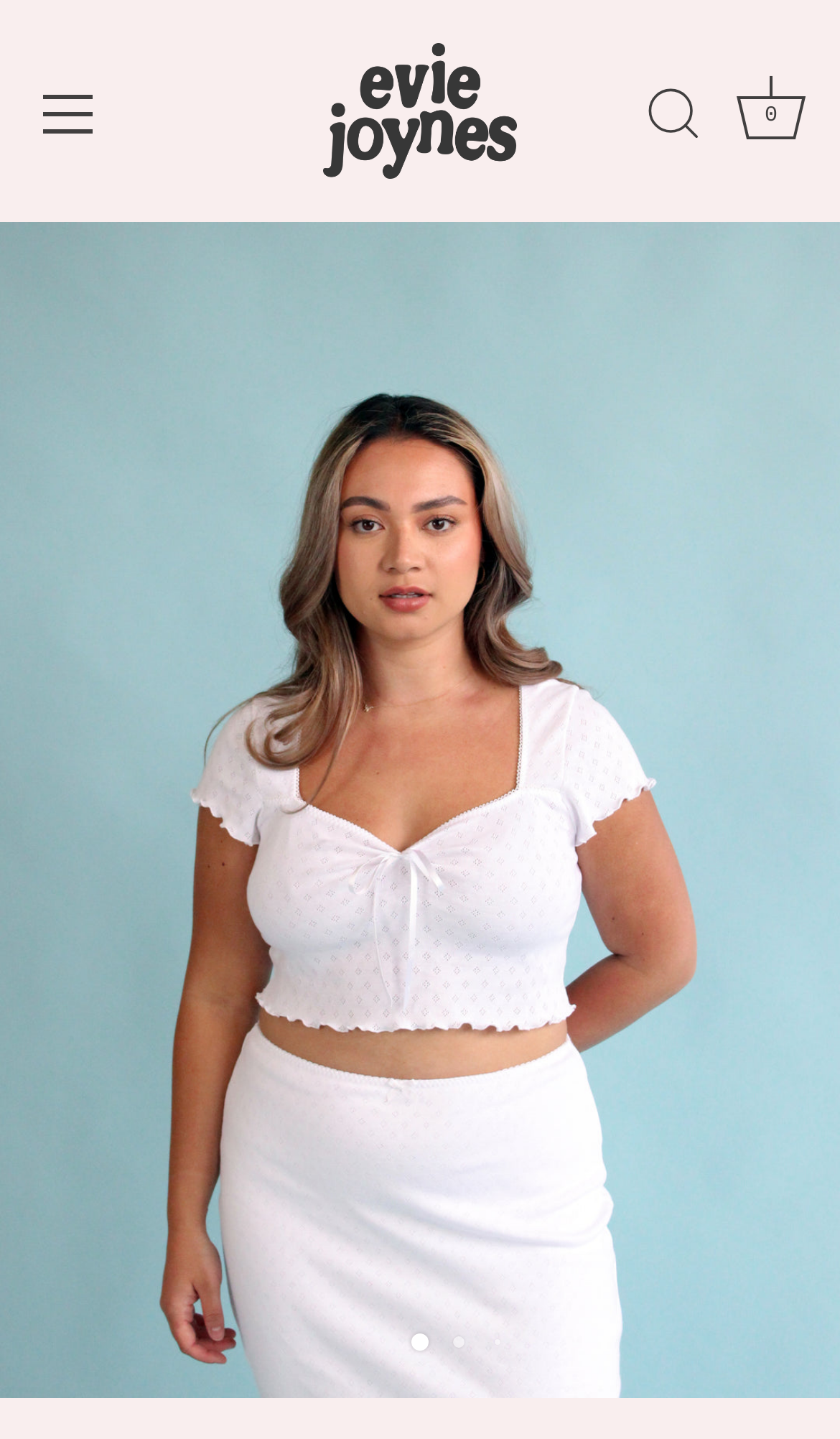Identify the bounding box of the UI element that matches this description: "Cart 0 Cart".

[0.862, 0.05, 0.974, 0.116]